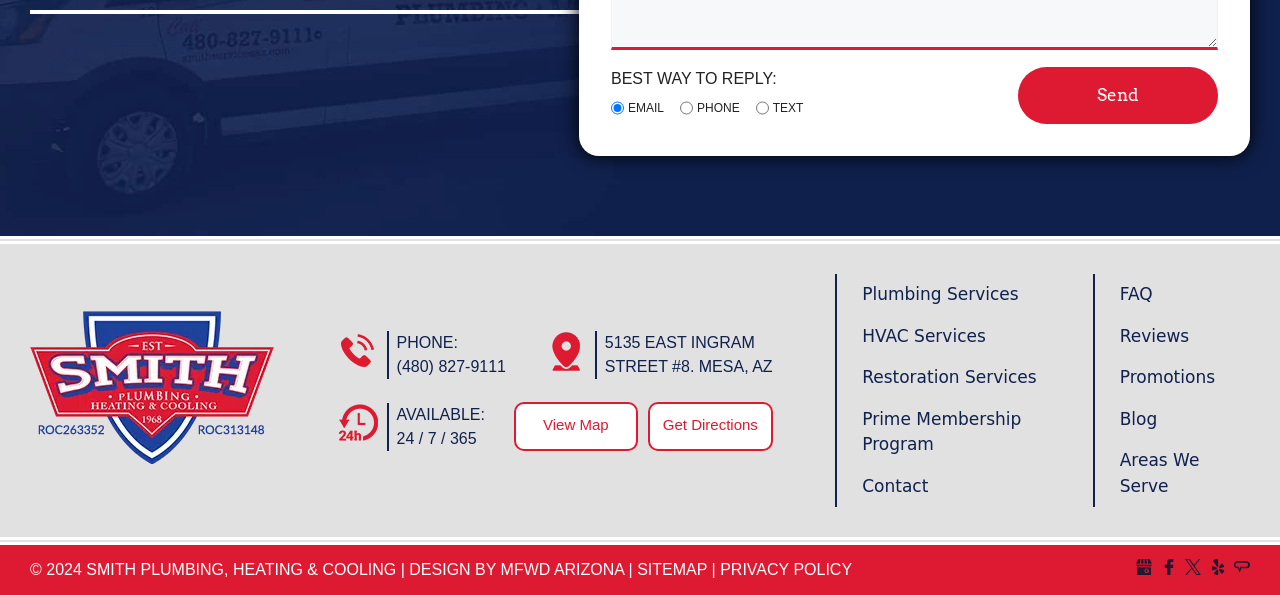Find the bounding box coordinates for the area you need to click to carry out the instruction: "Contact us". The coordinates should be four float numbers between 0 and 1, indicated as [left, top, right, bottom].

[0.674, 0.8, 0.725, 0.834]